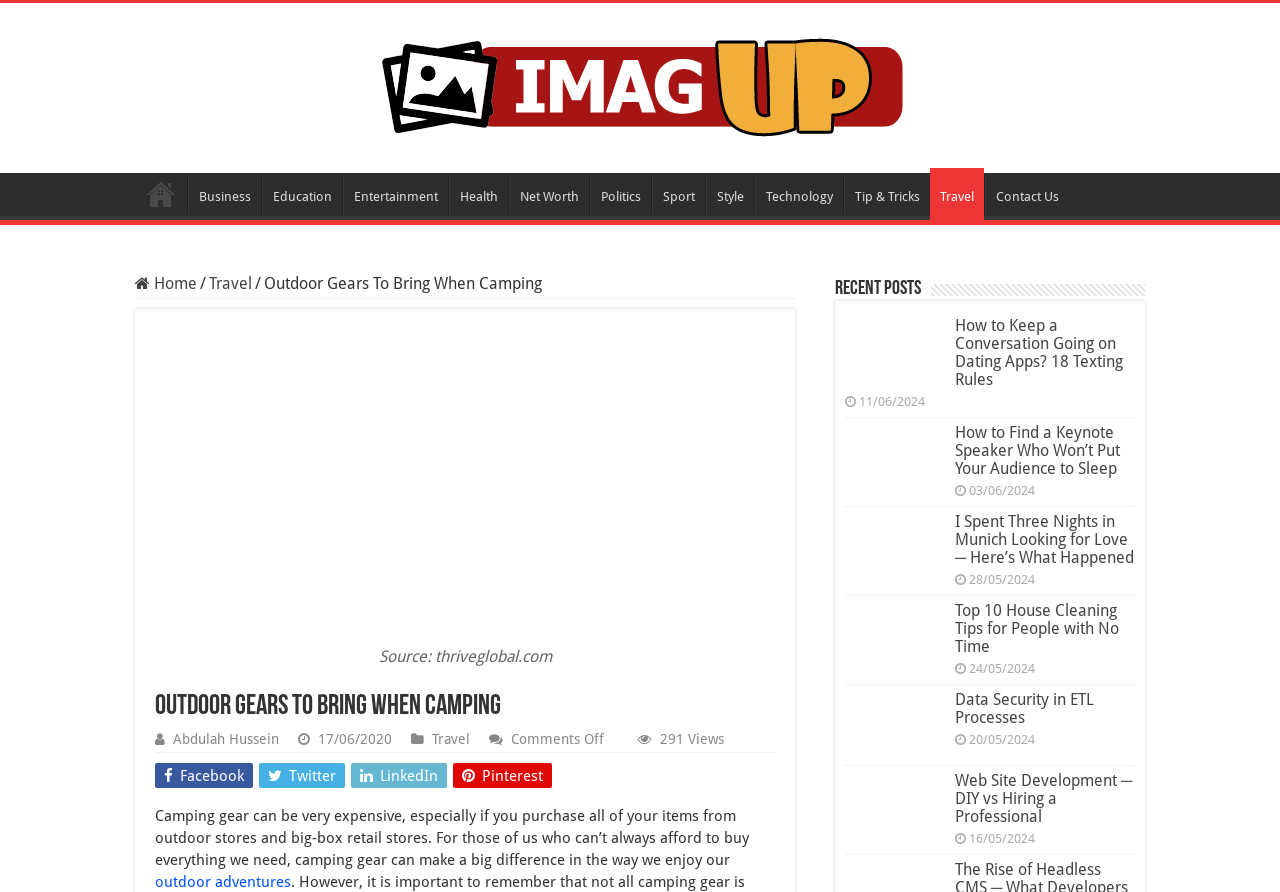What is the position of the link 'Contact Us' relative to the link 'Travel'?
Please answer the question with a single word or phrase, referencing the image.

To the right